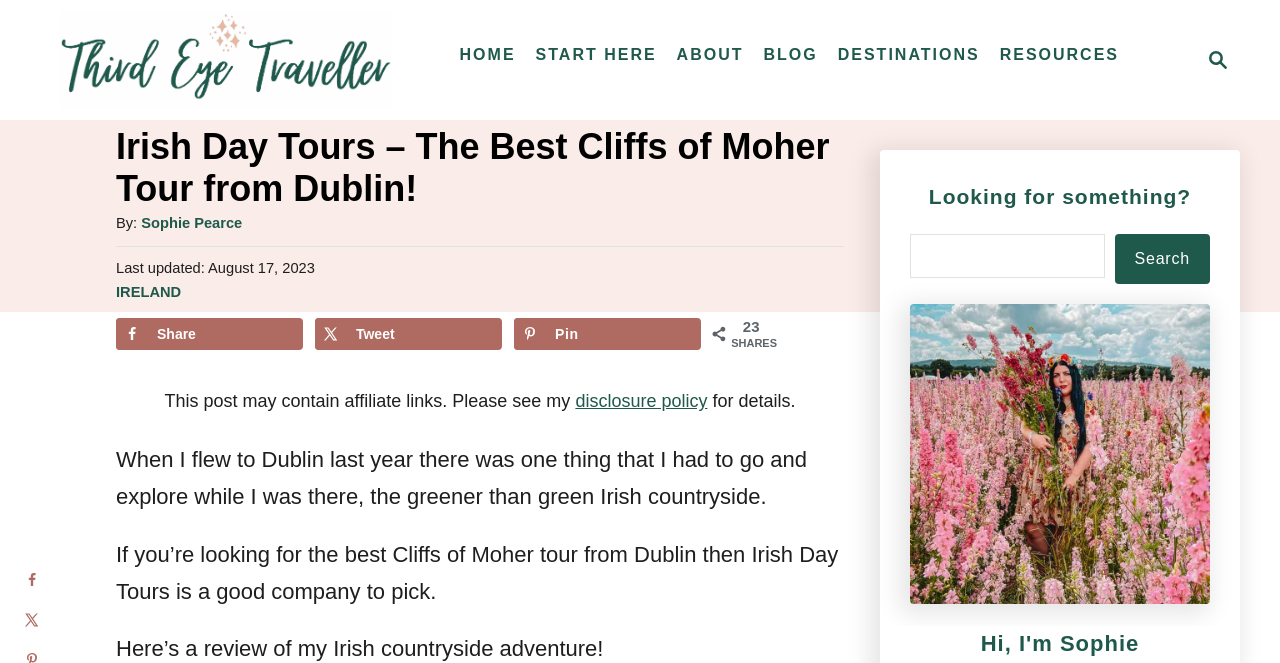How many links are available in the top navigation menu?
Using the information from the image, give a concise answer in one word or a short phrase.

6